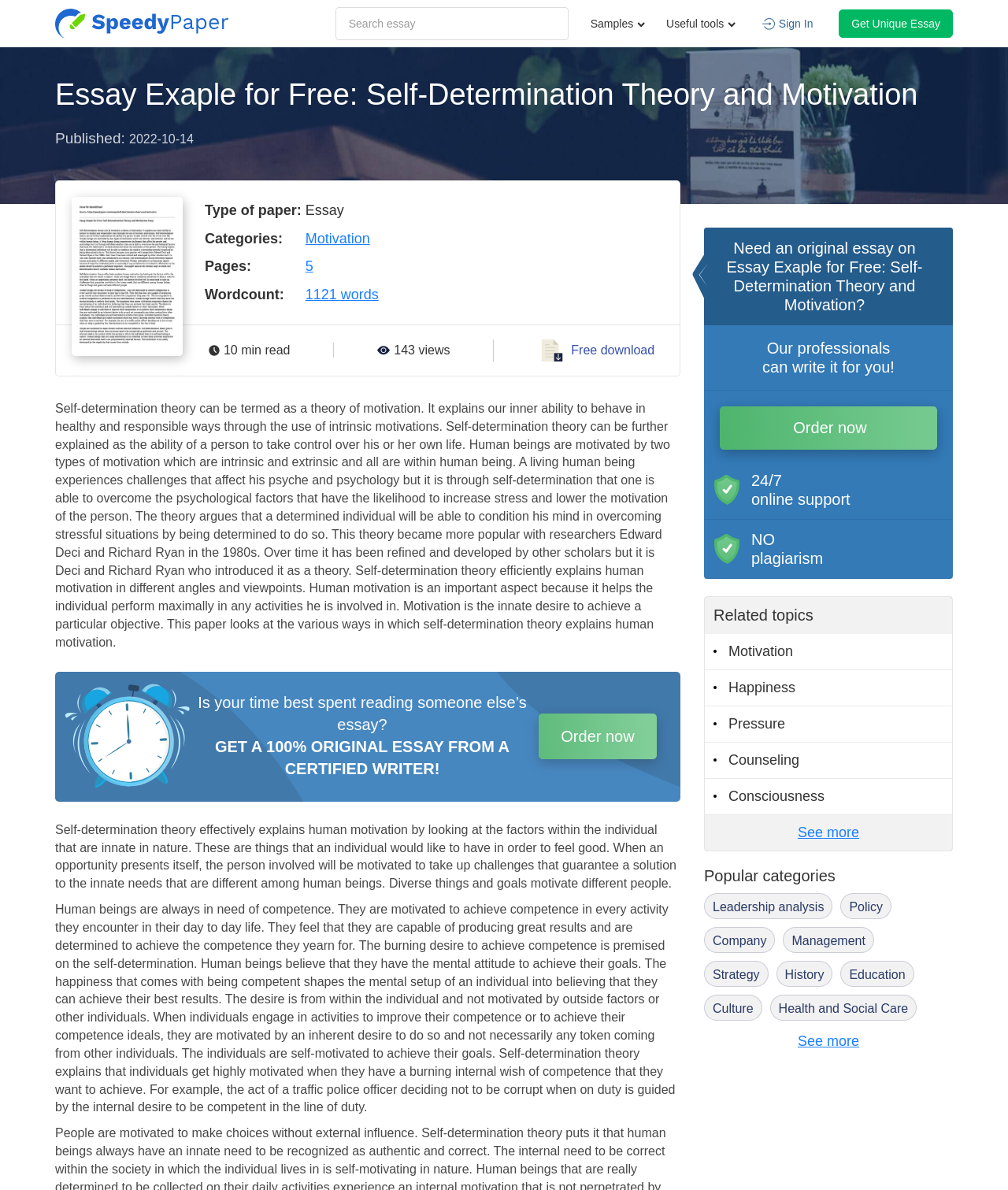Locate the bounding box coordinates of the area to click to fulfill this instruction: "Order now". The bounding box should be presented as four float numbers between 0 and 1, in the order [left, top, right, bottom].

[0.534, 0.599, 0.652, 0.638]